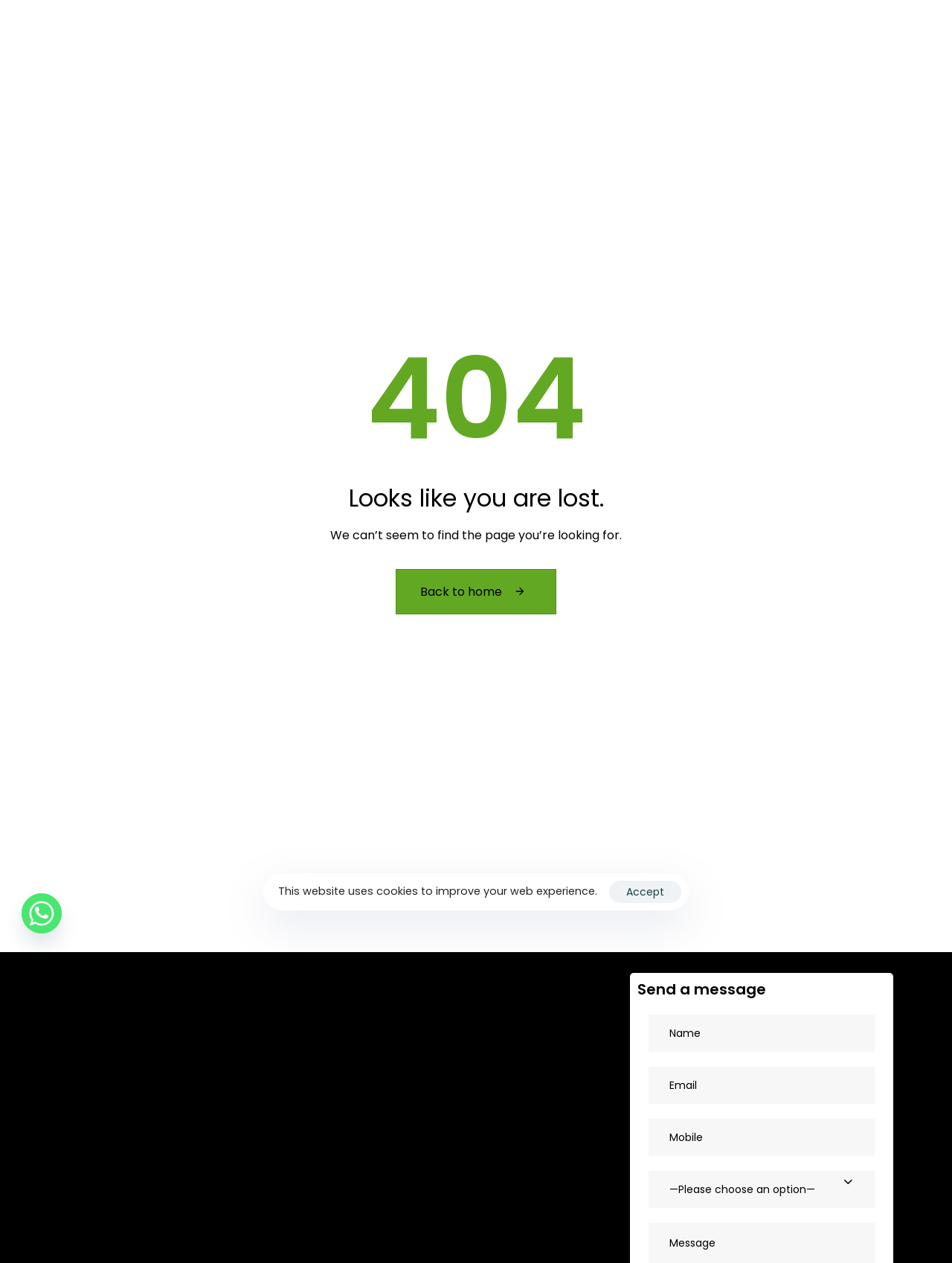Please specify the bounding box coordinates for the clickable region that will help you carry out the instruction: "click the 'Whatsapp' link".

[0.023, 0.707, 0.065, 0.739]